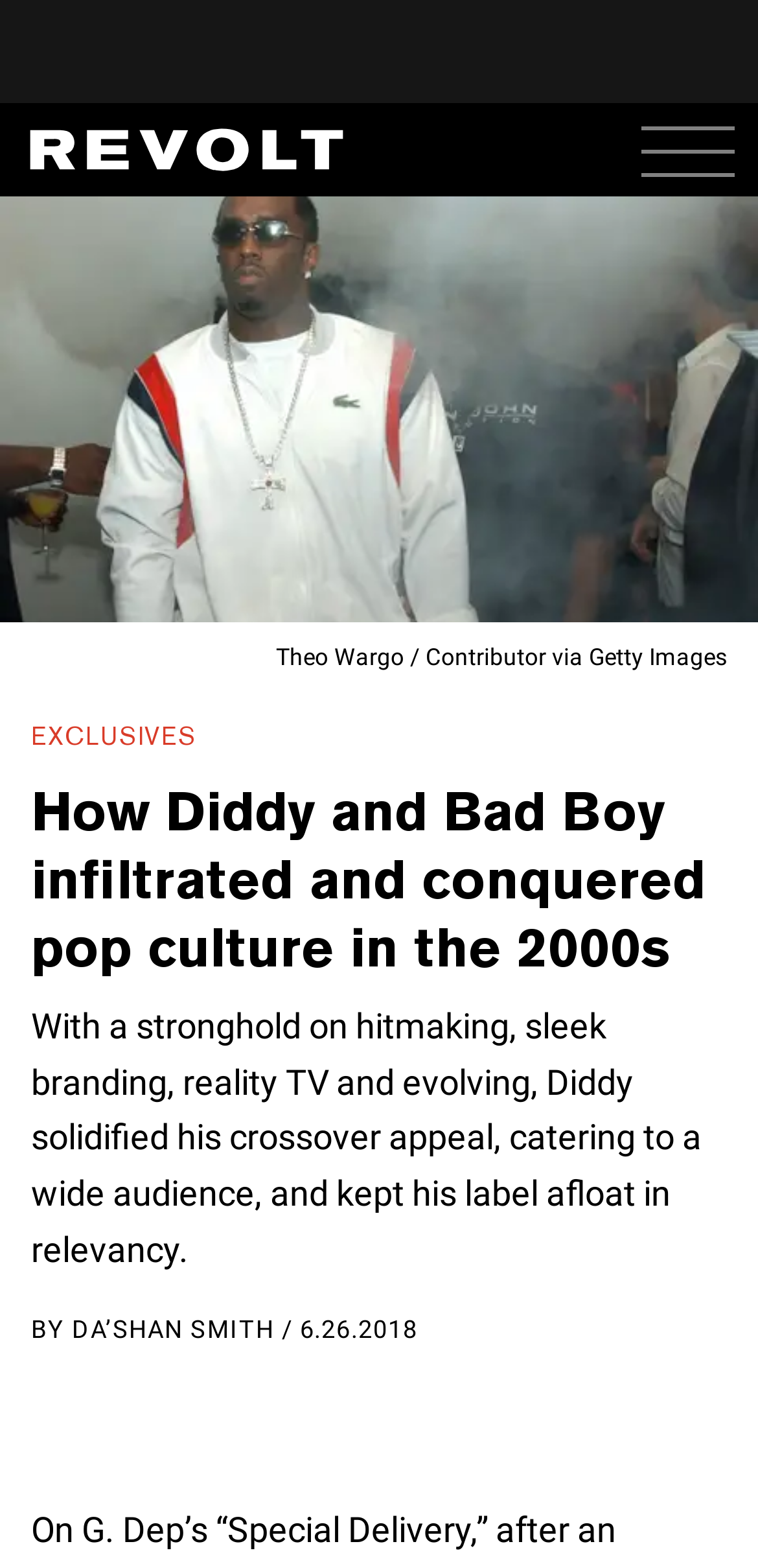Give a one-word or one-phrase response to the question:
Who is the person in the image?

Sean Diddy Combs